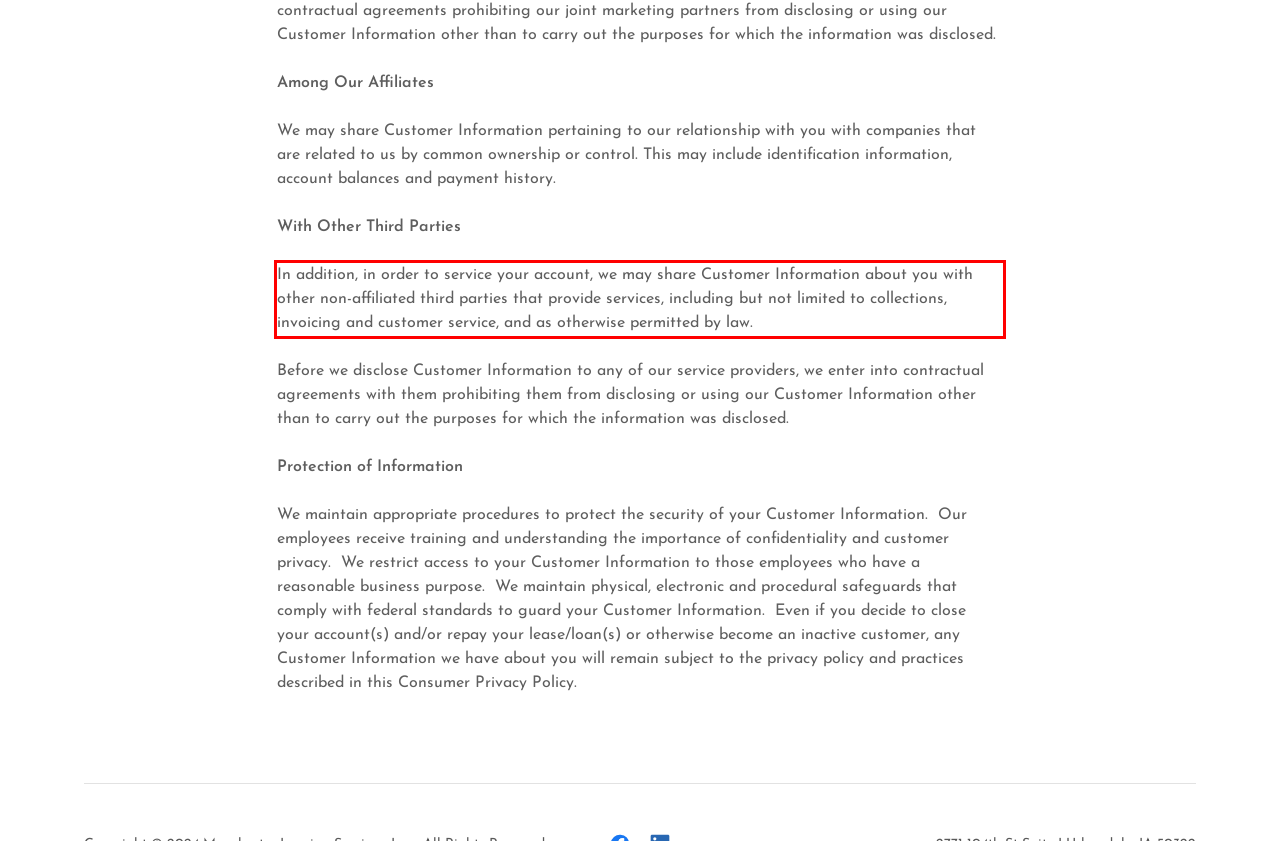You are given a webpage screenshot with a red bounding box around a UI element. Extract and generate the text inside this red bounding box.

In addition, in order to service your account, we may share Customer Information about you with other non-affiliated third parties that provide services, including but not limited to collections, invoicing and customer service, and as otherwise permitted by law.